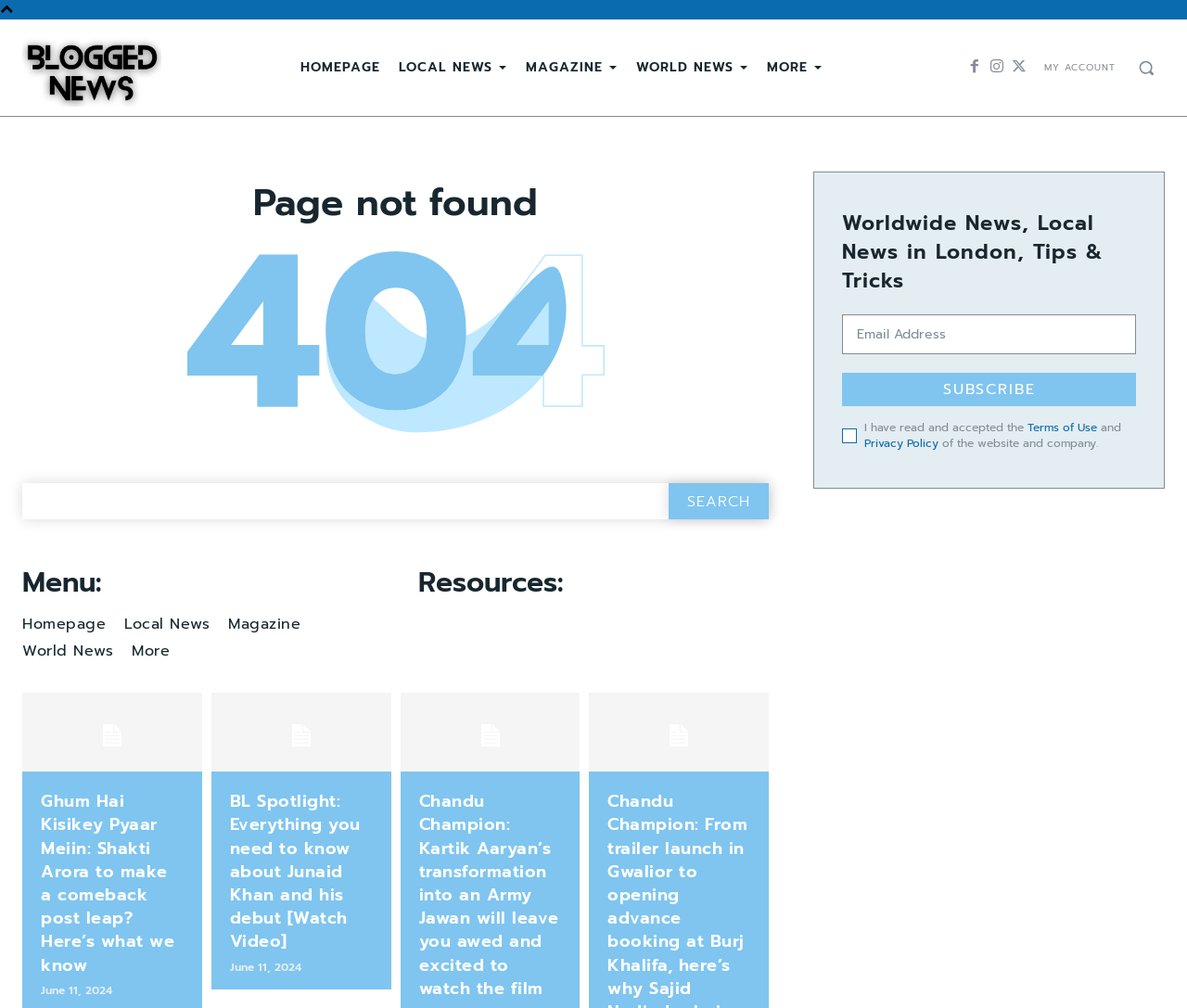Refer to the screenshot and answer the following question in detail:
How many main navigation links are there?

I counted the number of main navigation links by looking at the links at the top of the webpage, which are 'HOMEPAGE', 'LOCAL NEWS', 'MAGAZINE', 'WORLD NEWS', and 'MORE'. These links have bounding boxes of [0.245, 0.045, 0.328, 0.089], [0.328, 0.045, 0.435, 0.09], [0.435, 0.045, 0.528, 0.09], [0.528, 0.045, 0.638, 0.09], and [0.638, 0.045, 0.7, 0.09] respectively.